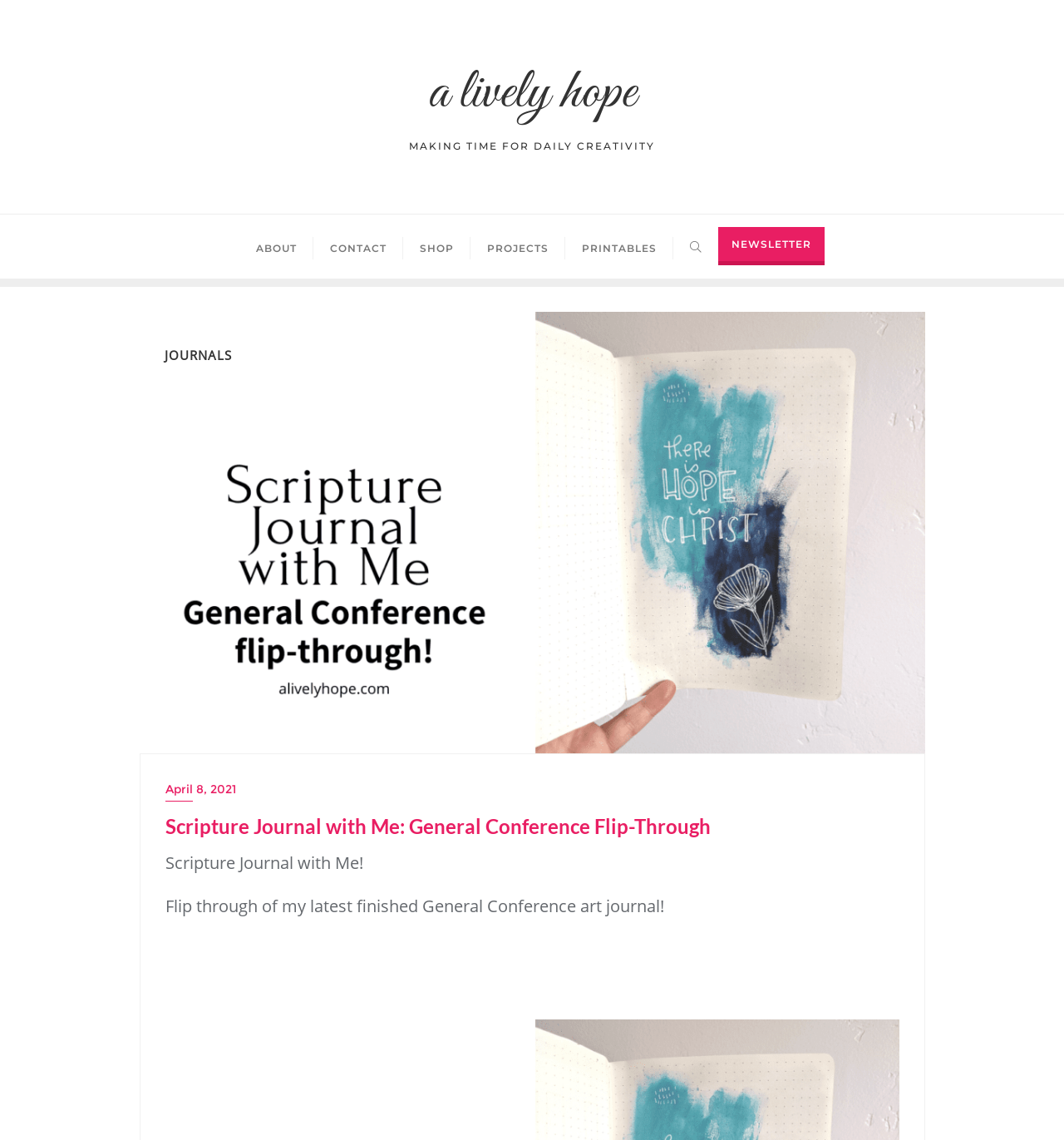Offer a detailed account of what is visible on the webpage.

This webpage is about a scripture journal, specifically showcasing the author's latest finished General Conference art journal. At the top, there is a header section with a title "a lively hope" and a link to the website's main page. Below the header, there are five navigation links: "ABOUT", "CONTACT", "SHOP", "PROJECTS", and "PRINTABLES", aligned horizontally across the top of the page.

To the right of the navigation links, there is a small icon and a link to the "NEWSLETTER". Below the navigation section, there is a large image that takes up most of the page, displaying the scripture journal. The image is captioned with the title "Scripture Journal with Me: General Conference Flip-Through" and a subtitle "Scripture Journal with Me! Flip through of my latest finished General Conference art journal!".

On the left side of the image, there is a section with a heading "JOURNALS" and a link to a specific journal entry dated "April 8, 2021". The overall layout is organized, with clear headings and concise text, making it easy to navigate and focus on the main content, which is the scripture journal.